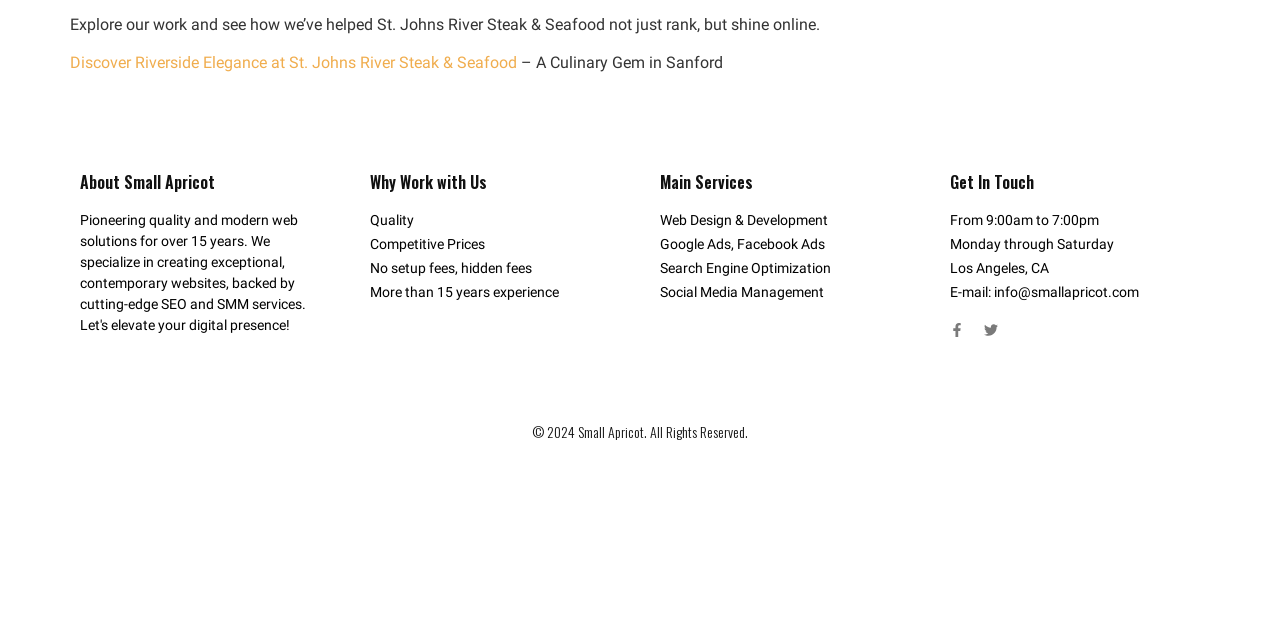Please provide the bounding box coordinate of the region that matches the element description: E-mail: info@smallapricot.com. Coordinates should be in the format (top-left x, top-left y, bottom-right x, bottom-right y) and all values should be between 0 and 1.

[0.742, 0.44, 0.938, 0.473]